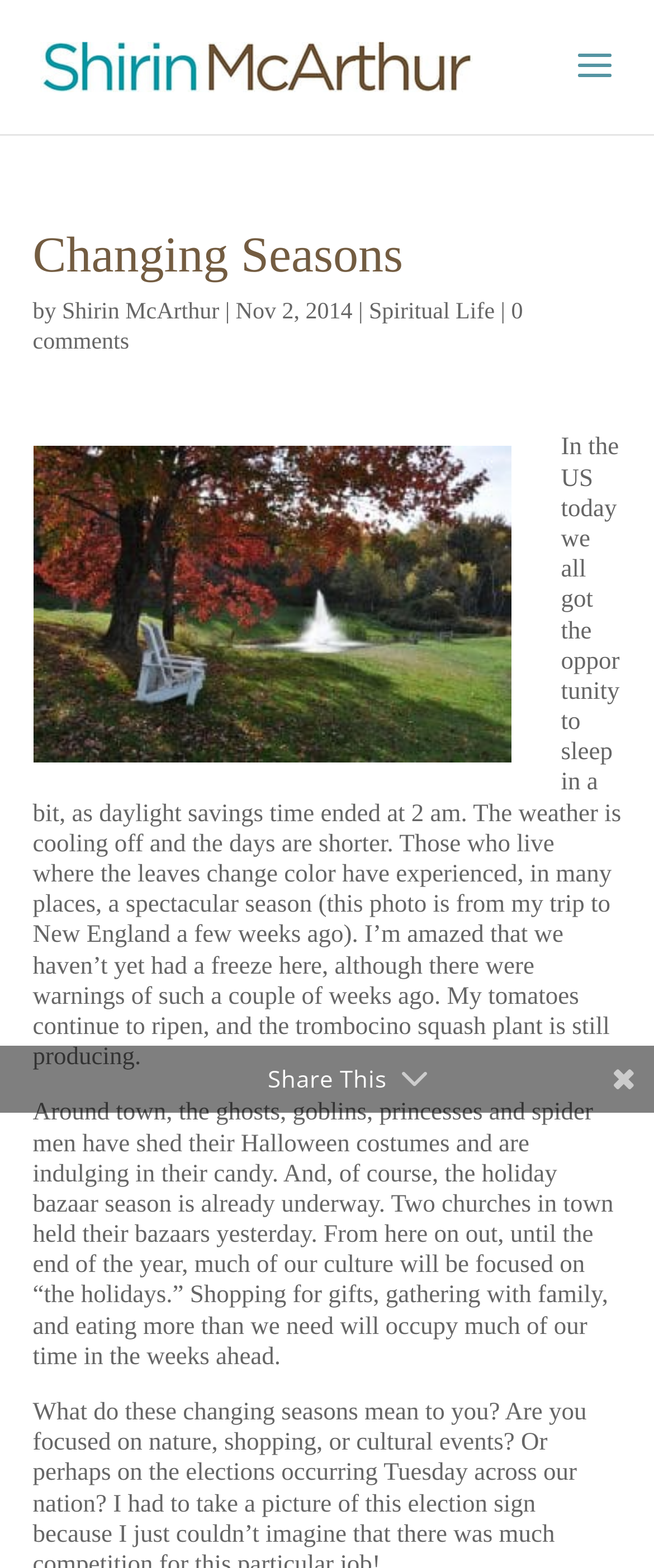Answer in one word or a short phrase: 
What is the current season in the US?

Fall